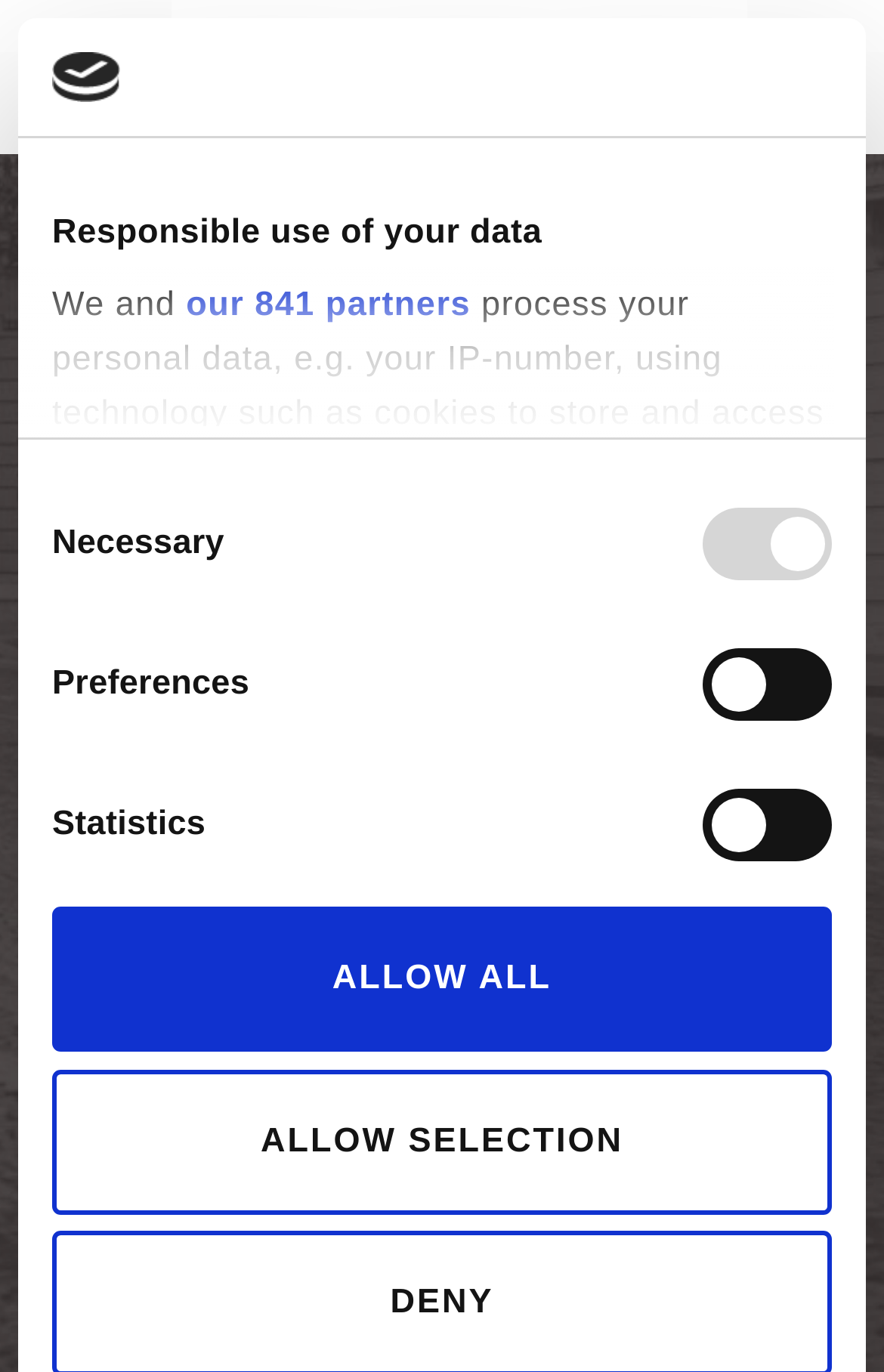Respond to the question below with a single word or phrase: How many types of consent options are available?

4